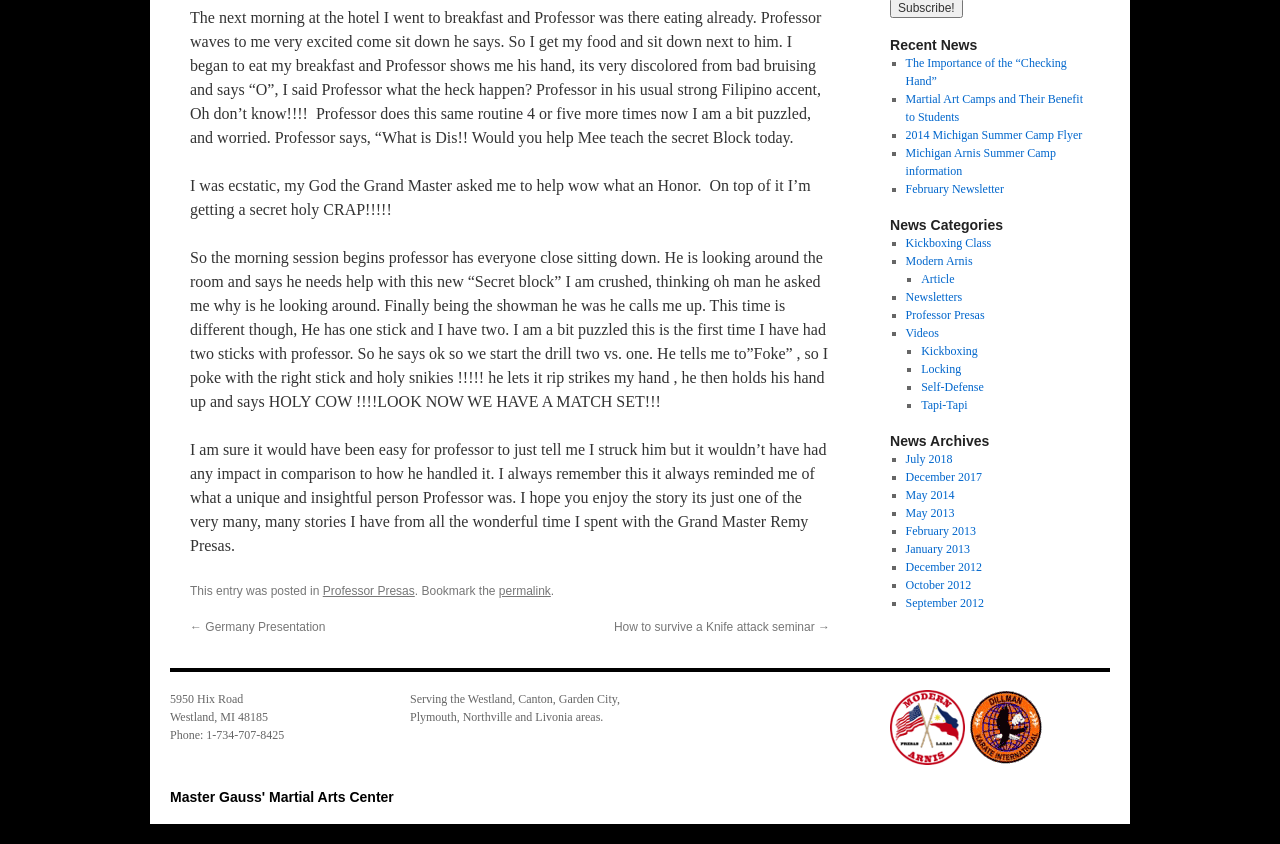Find the bounding box coordinates for the HTML element described in this sentence: "Self-Defense". Provide the coordinates as four float numbers between 0 and 1, in the format [left, top, right, bottom].

[0.72, 0.45, 0.769, 0.467]